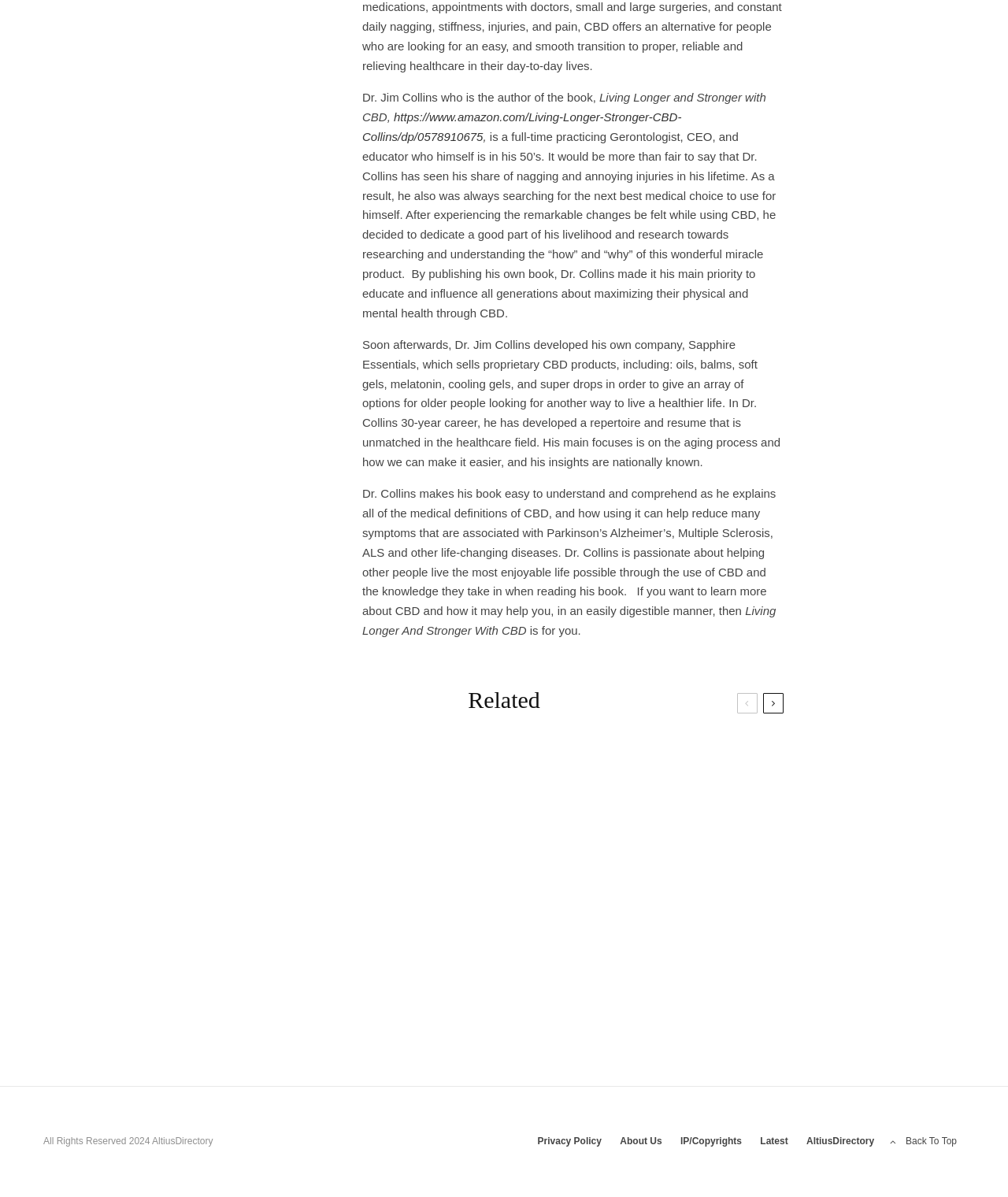Provide a short answer using a single word or phrase for the following question: 
What is the name of Dr. Jim Collins' company?

Sapphire Essentials